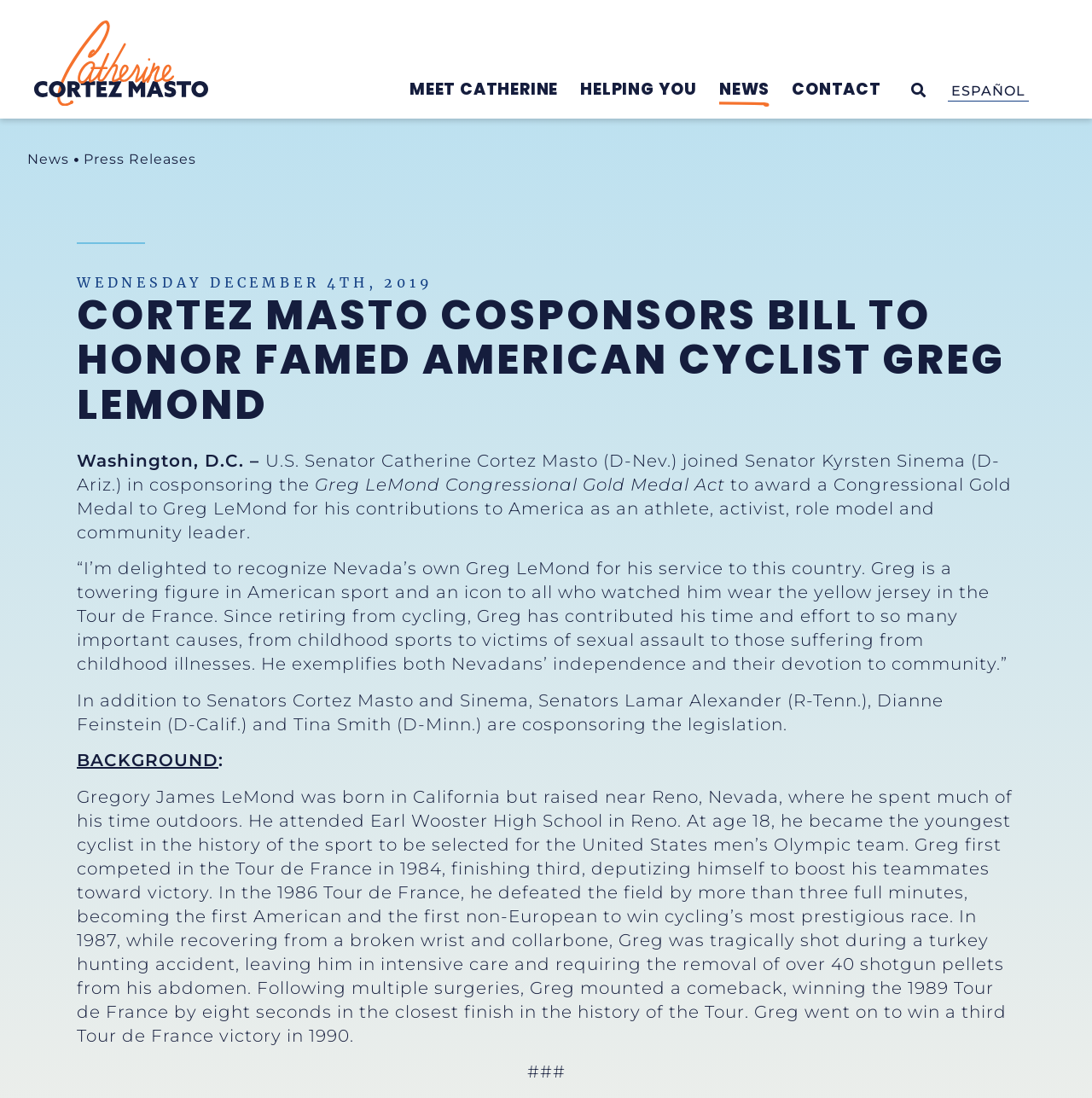Respond with a single word or phrase:
What is the date of the press release?

Wednesday, December 4th, 2019